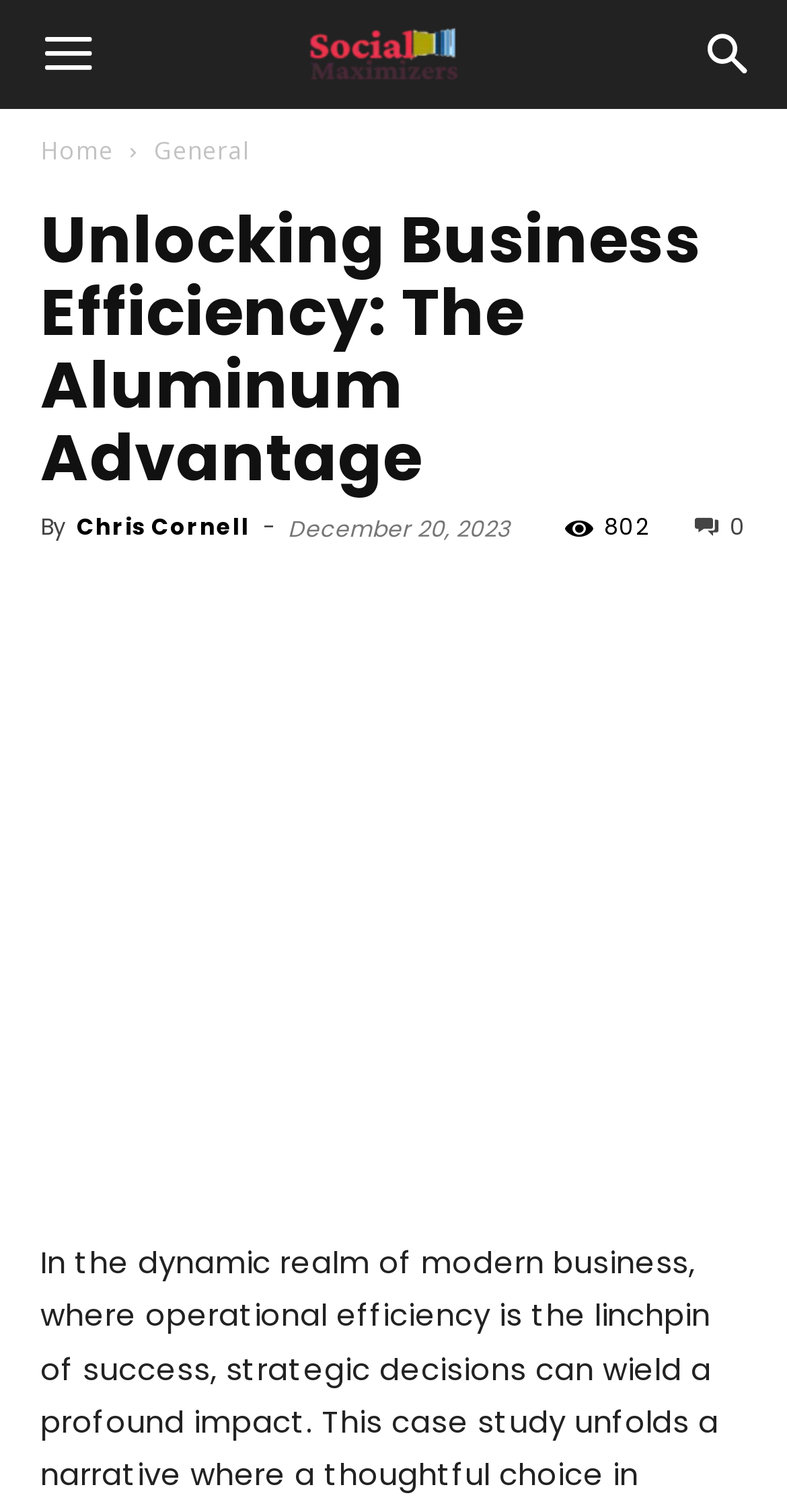Refer to the element description Chris Cornell and identify the corresponding bounding box in the screenshot. Format the coordinates as (top-left x, top-left y, bottom-right x, bottom-right y) with values in the range of 0 to 1.

[0.097, 0.338, 0.318, 0.359]